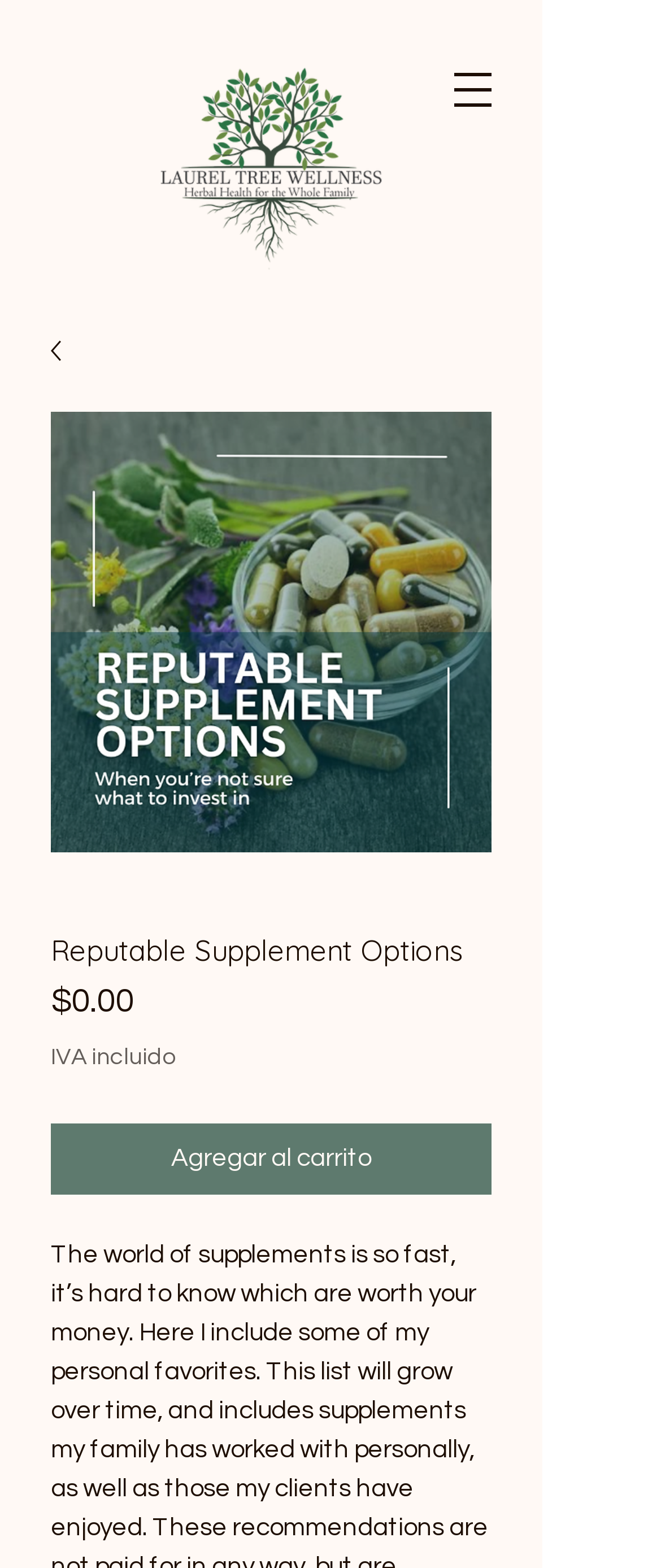What is the name of the wellness brand?
Please provide a single word or phrase as your answer based on the screenshot.

Laurel Tree Wellness